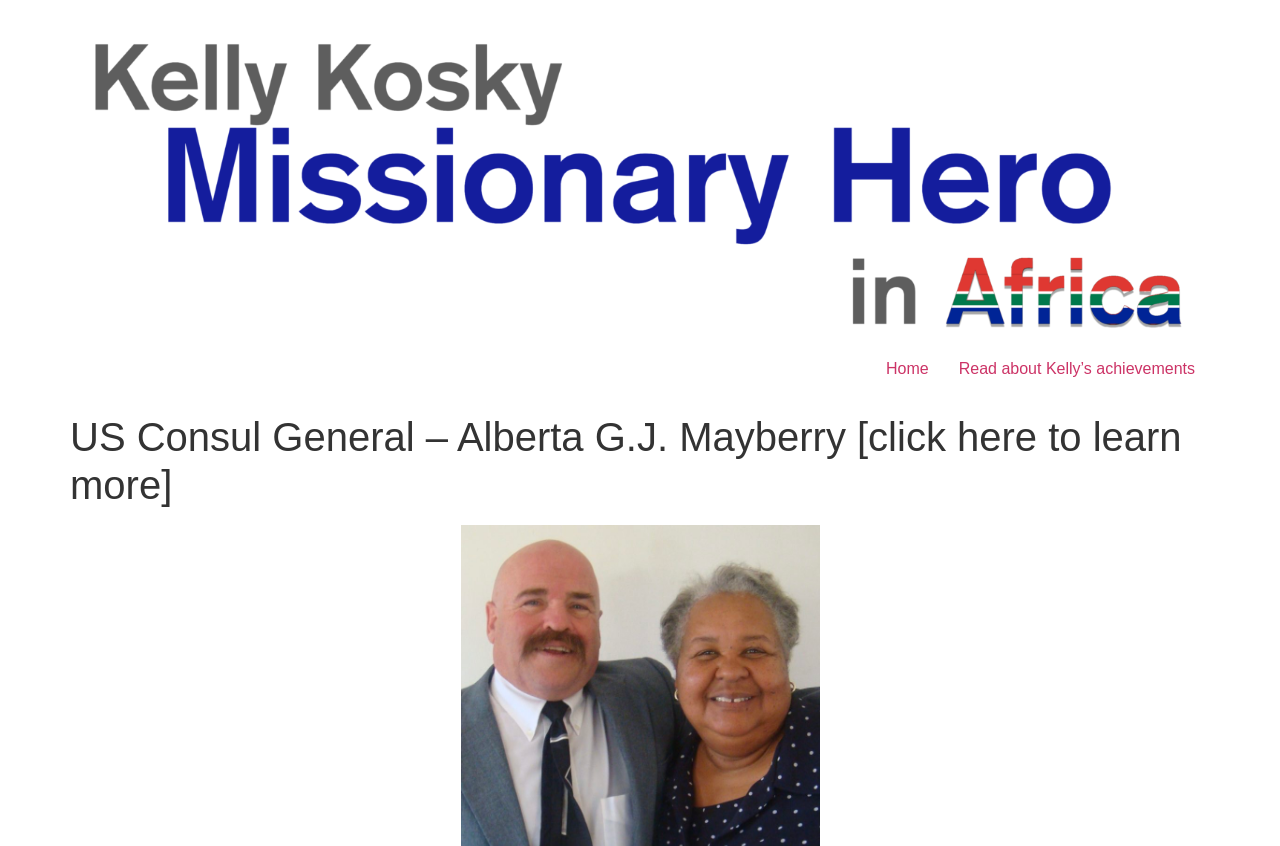Using the provided description: "Read about Kelly’s achievements", find the bounding box coordinates of the corresponding UI element. The output should be four float numbers between 0 and 1, in the format [left, top, right, bottom].

[0.737, 0.412, 0.945, 0.46]